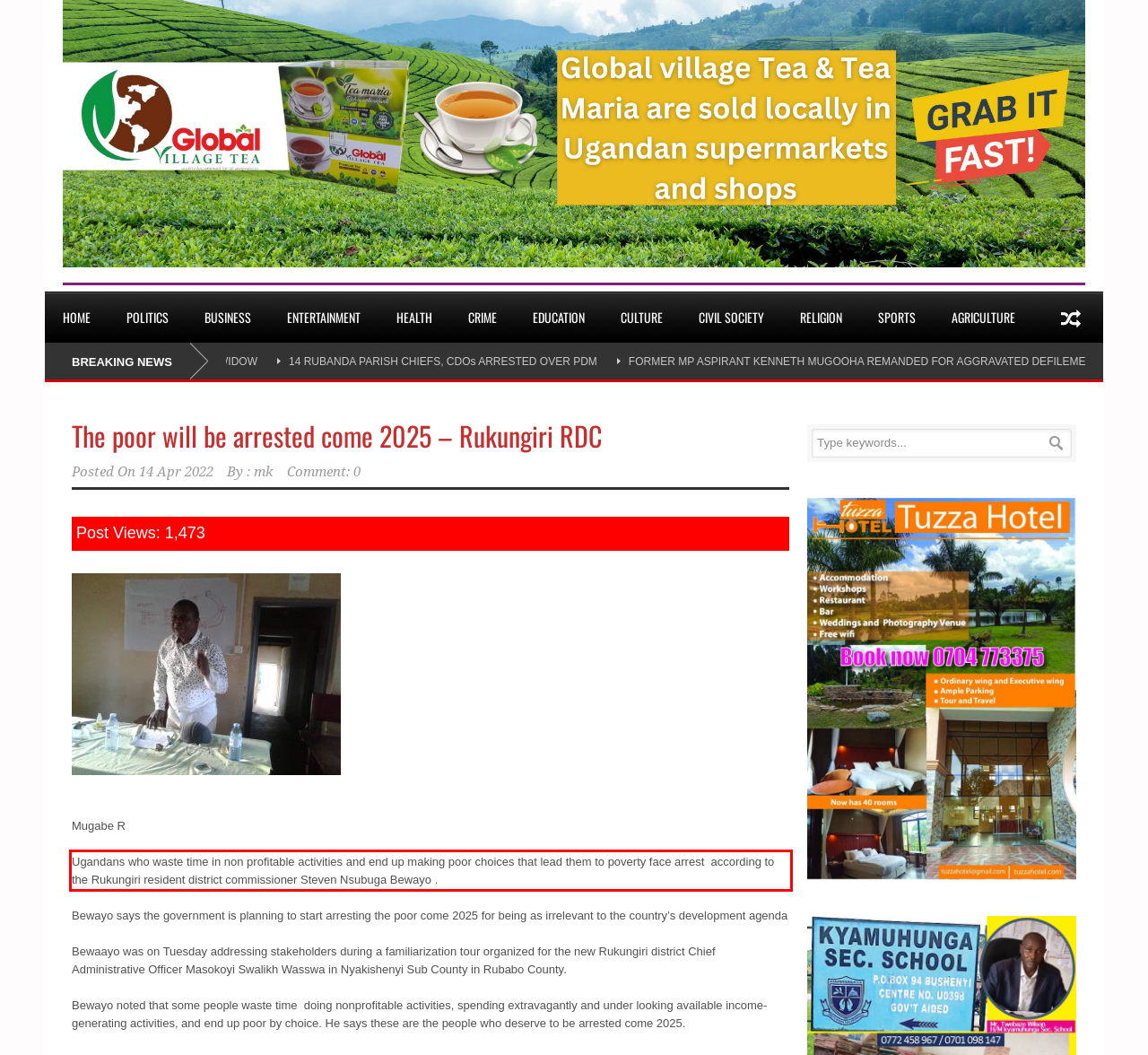Analyze the screenshot of the webpage that features a red bounding box and recognize the text content enclosed within this red bounding box.

Ugandans who waste time in non profitable activities and end up making poor choices that lead them to poverty face arrest according to the Rukungiri resident district commissioner Steven Nsubuga Bewayo .